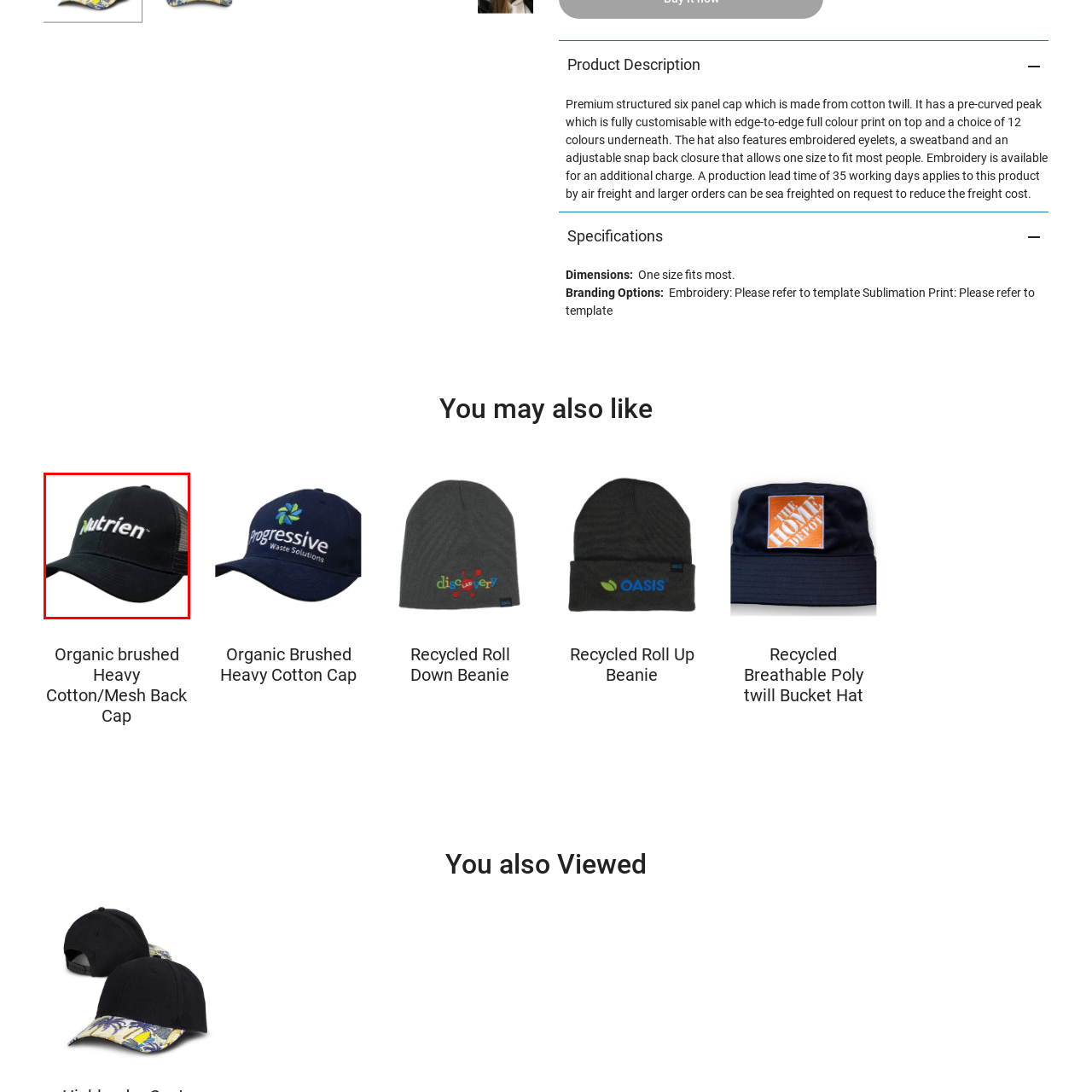Provide a detailed account of the visual content within the red-outlined section of the image.

The image showcases a stylish black cap featuring the brand name "Nutrien" prominently embroidered on the front. This cap is designed with a structured six-panel construction, combining cotton twill and mesh for breathability. The pre-curved peak adds a modern touch, making it suitable for various outdoor activities. Its adjustable snapback closure ensures a comfortable fit for most wearers, while the embroidered eyelets enhance ventilation. This cap exemplifies both functionality and fashion, perfect for branding or promotional events.